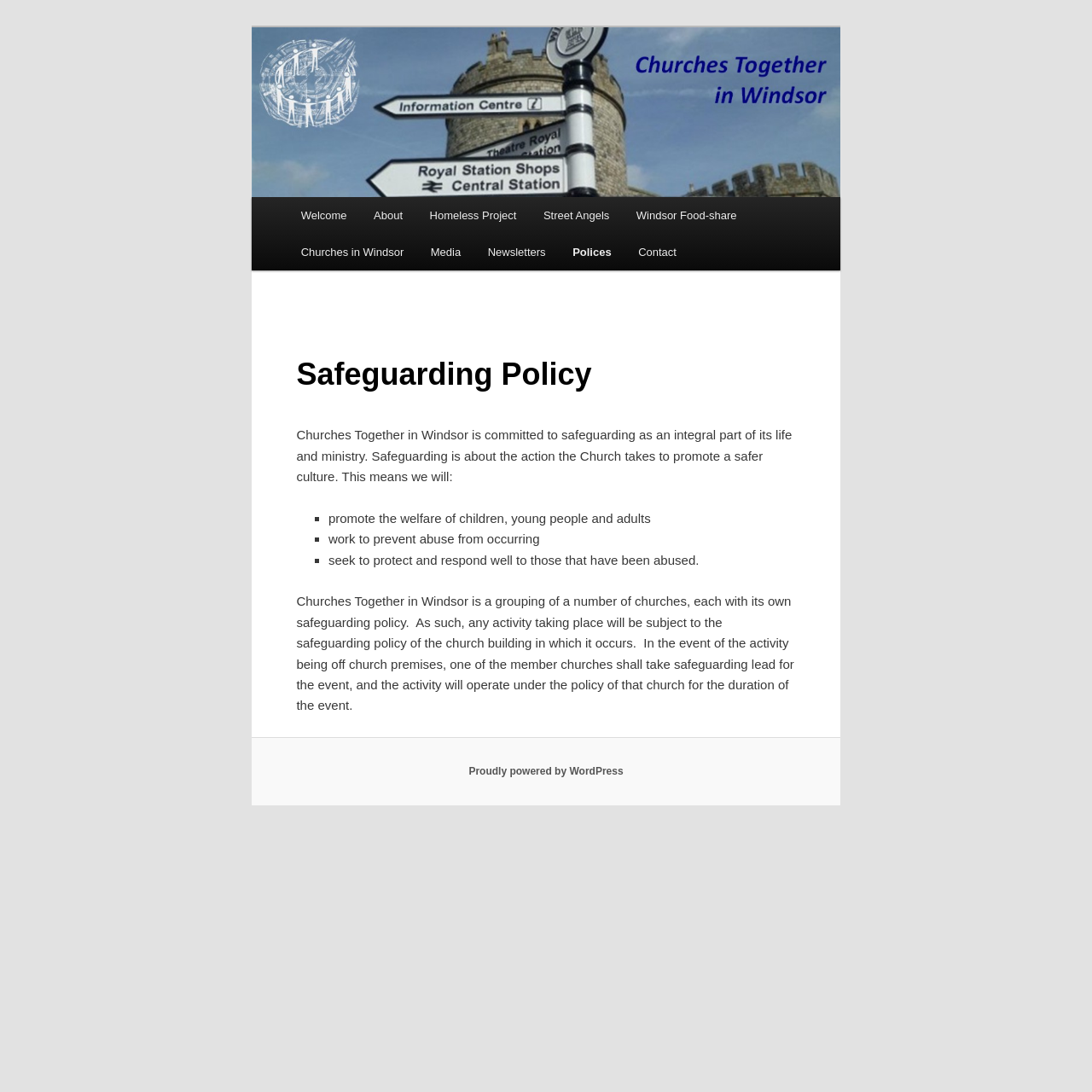Answer the following query concisely with a single word or phrase:
What happens to activities that take place off church premises?

One of the member churches takes safeguarding lead